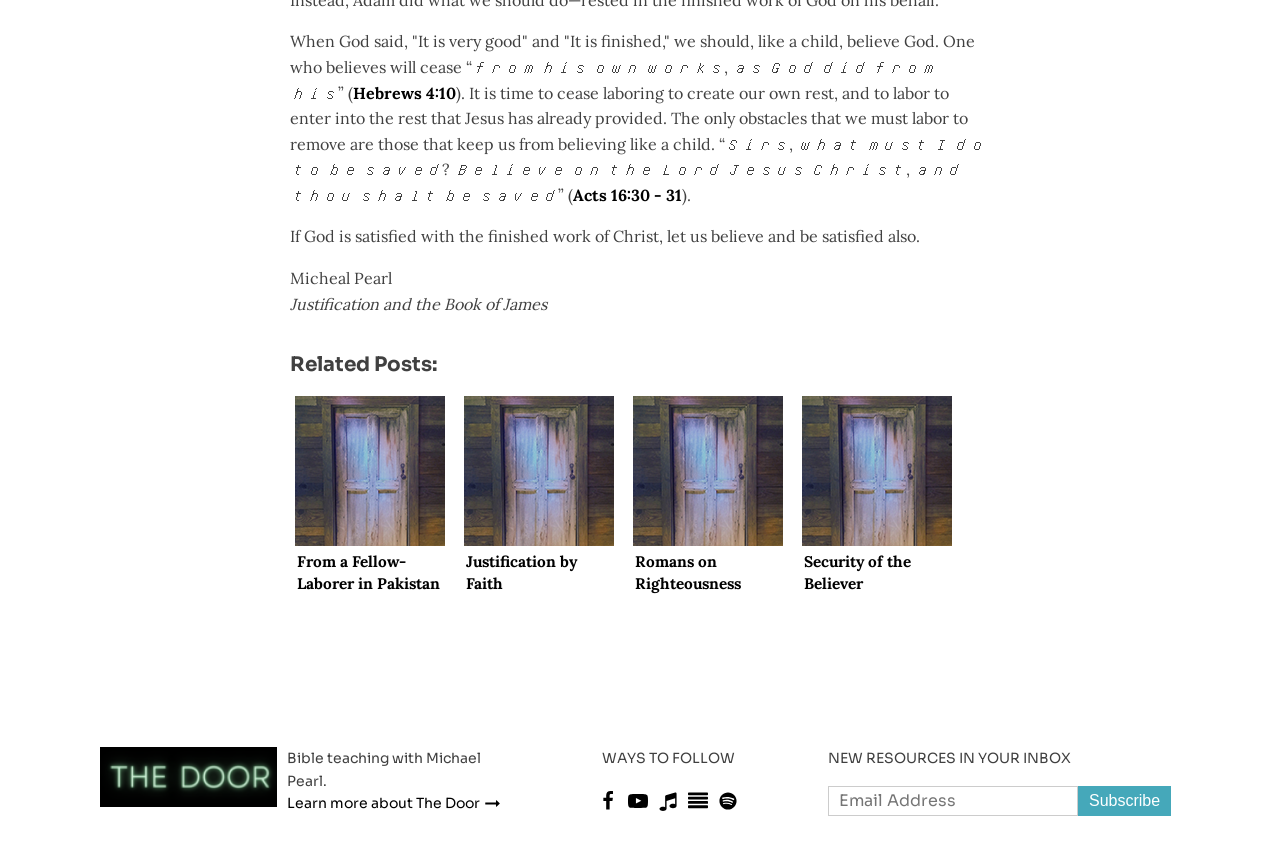Find the bounding box of the web element that fits this description: "value="Subscribe"".

[0.842, 0.931, 0.915, 0.967]